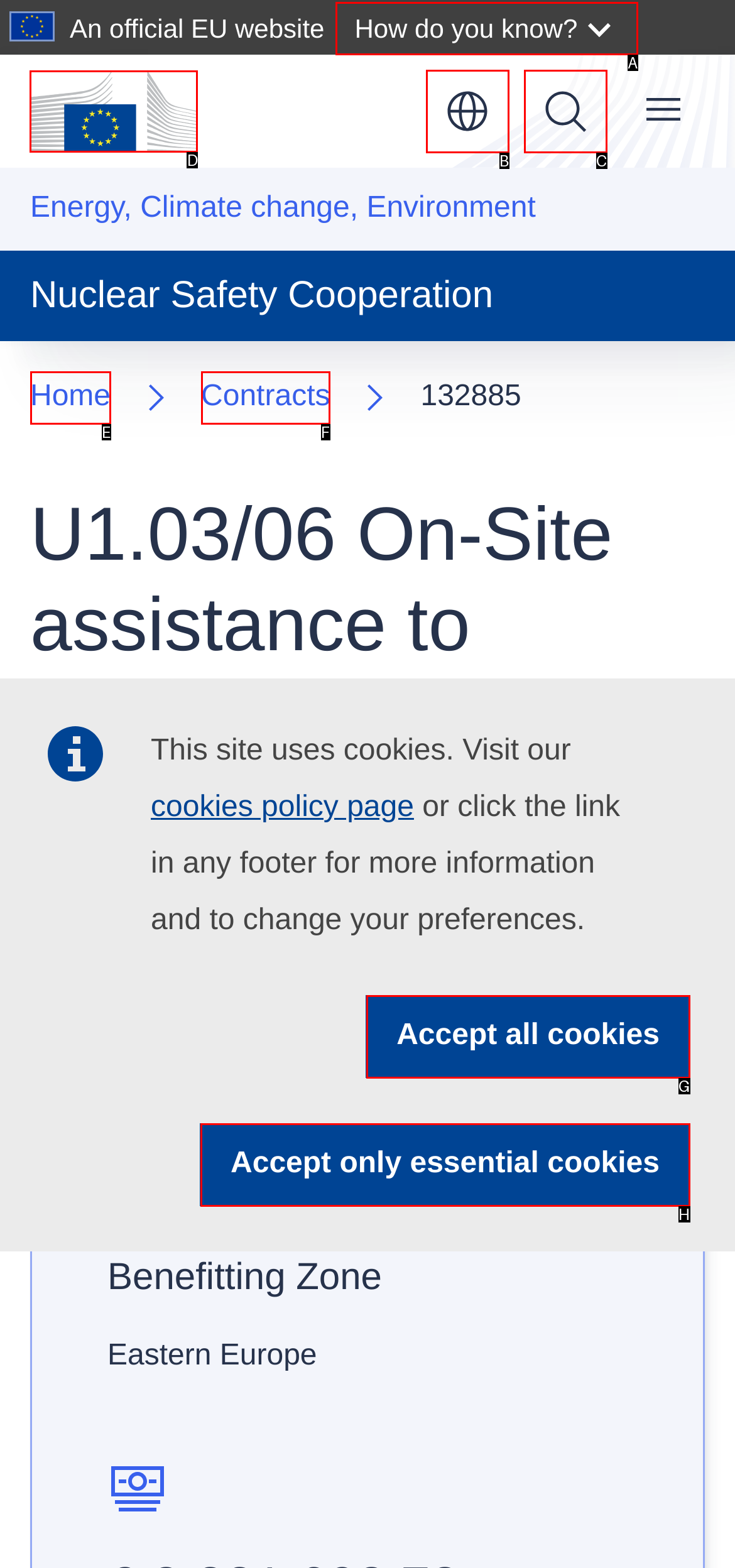Tell me the correct option to click for this task: Contact Us
Write down the option's letter from the given choices.

None